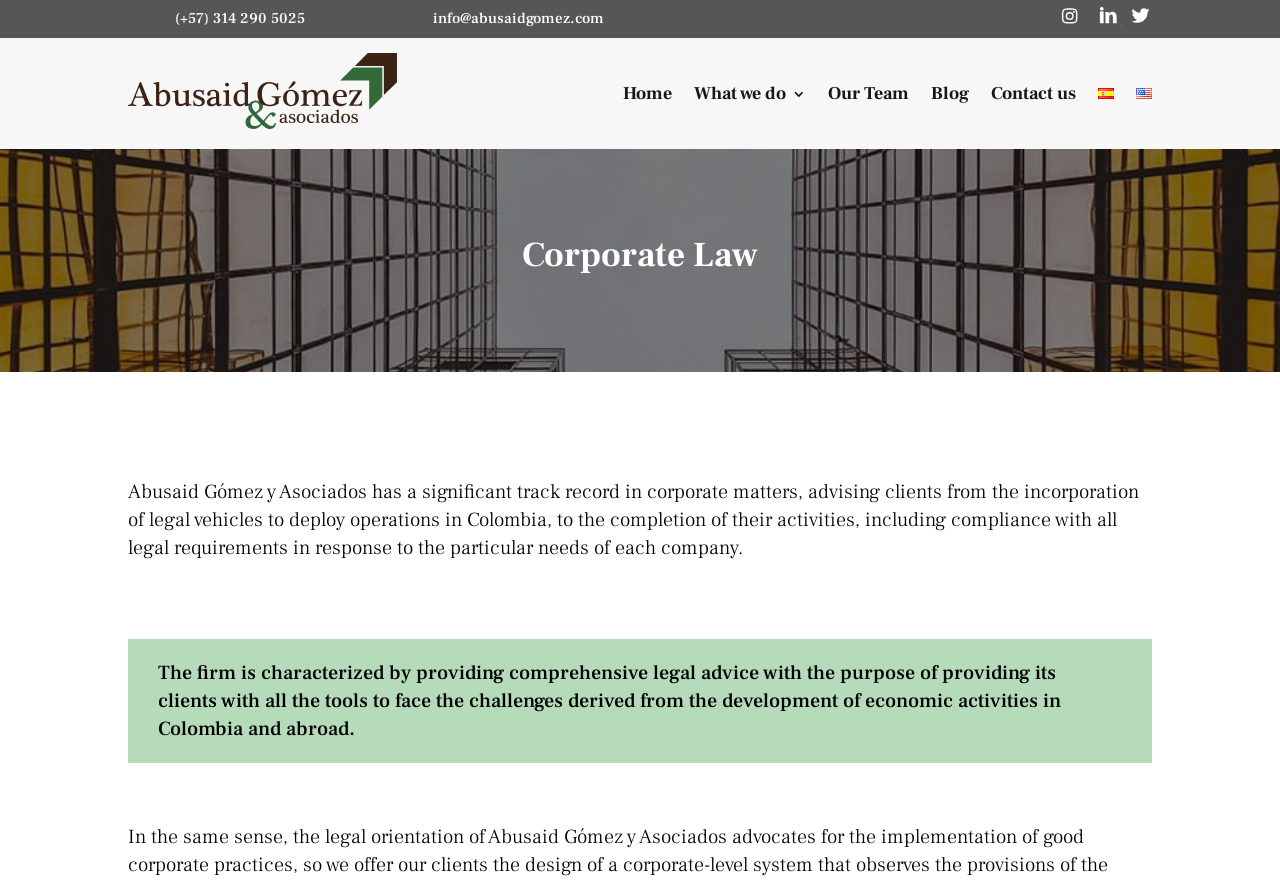Identify the bounding box coordinates for the UI element described as: "Blog".

[0.727, 0.06, 0.757, 0.152]